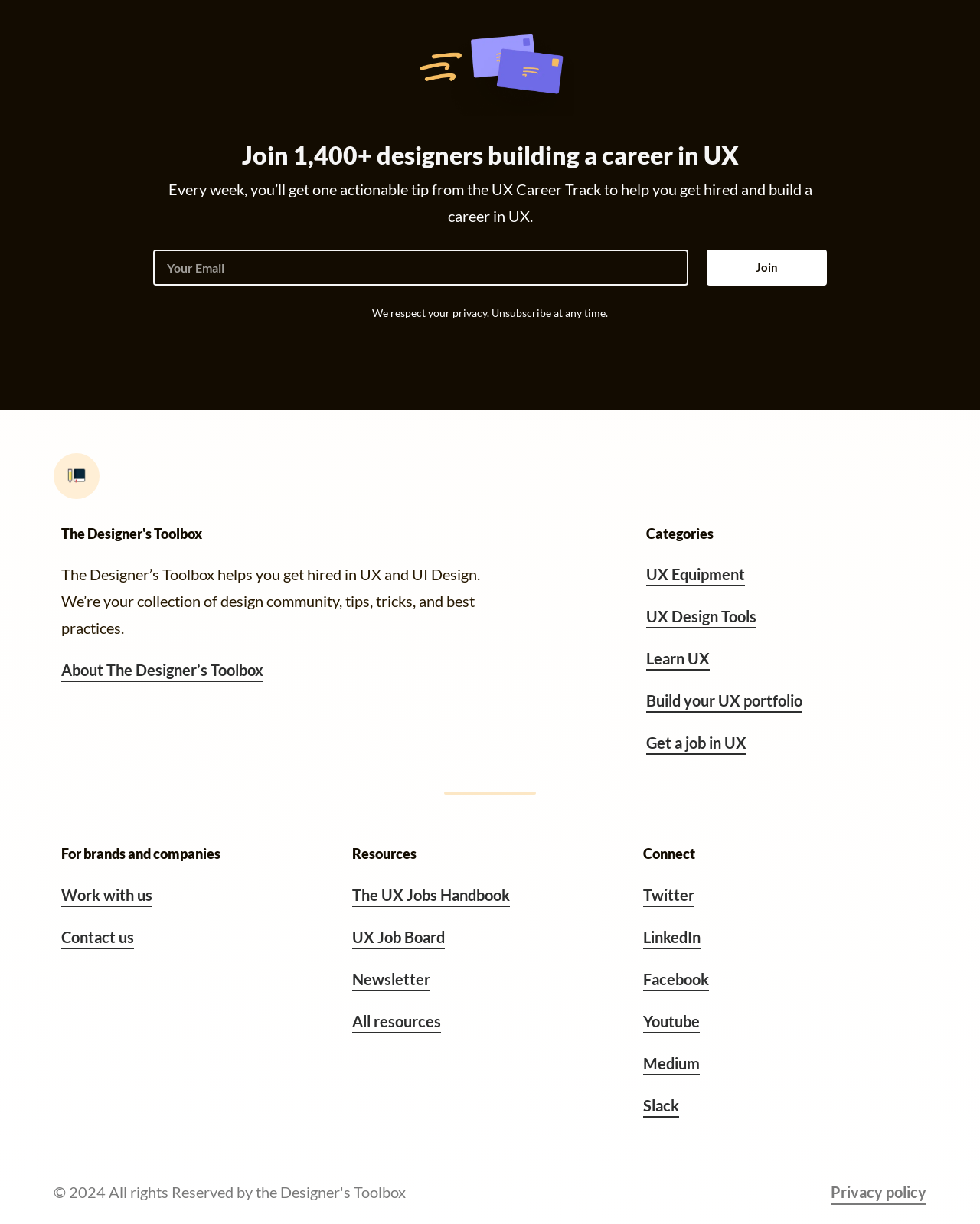Determine the bounding box coordinates for the area you should click to complete the following instruction: "Learn about The Designer's Toolbox".

[0.062, 0.429, 0.524, 0.444]